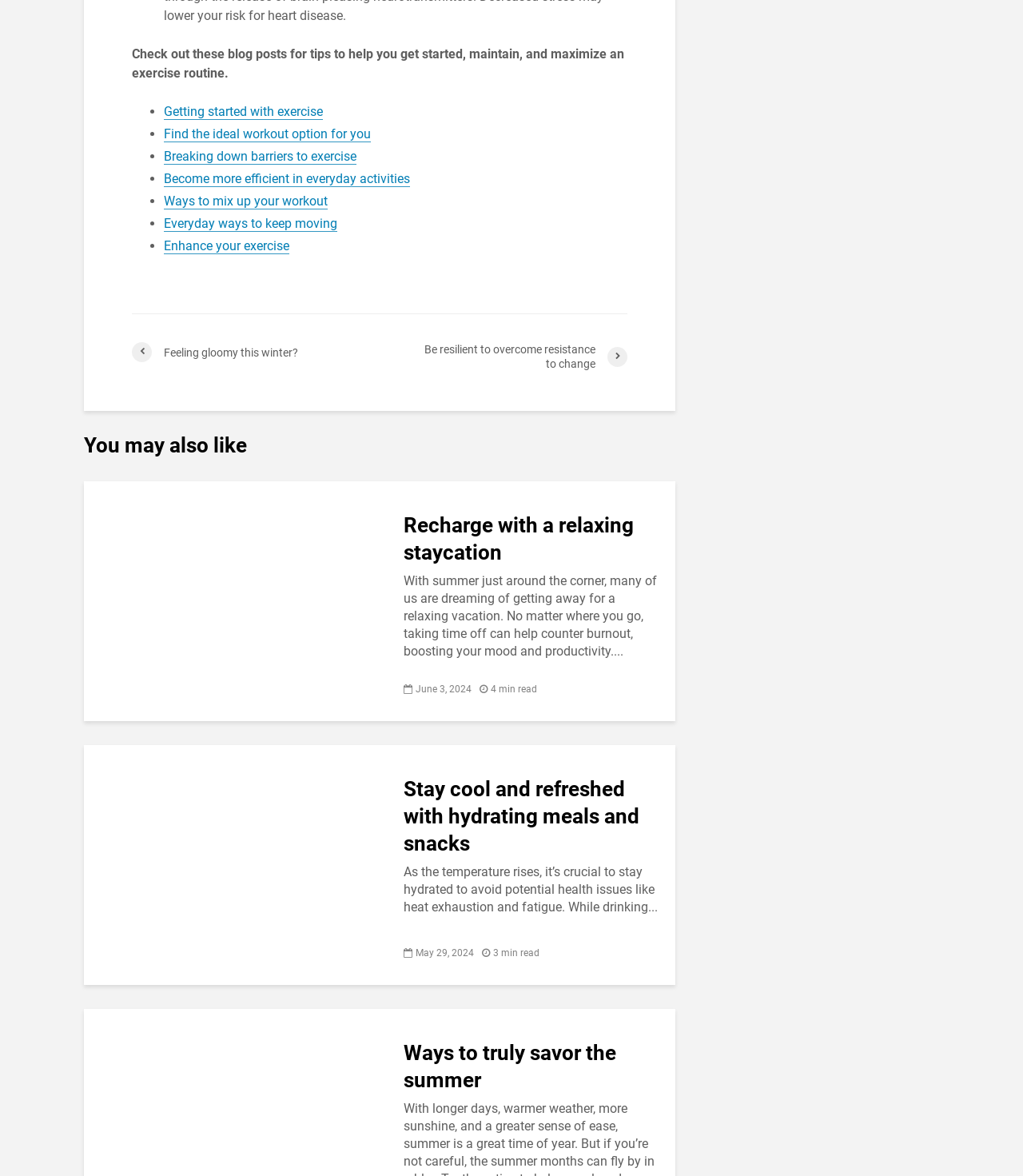Using the element description: "Enhance your exercise", determine the bounding box coordinates for the specified UI element. The coordinates should be four float numbers between 0 and 1, [left, top, right, bottom].

[0.16, 0.203, 0.283, 0.216]